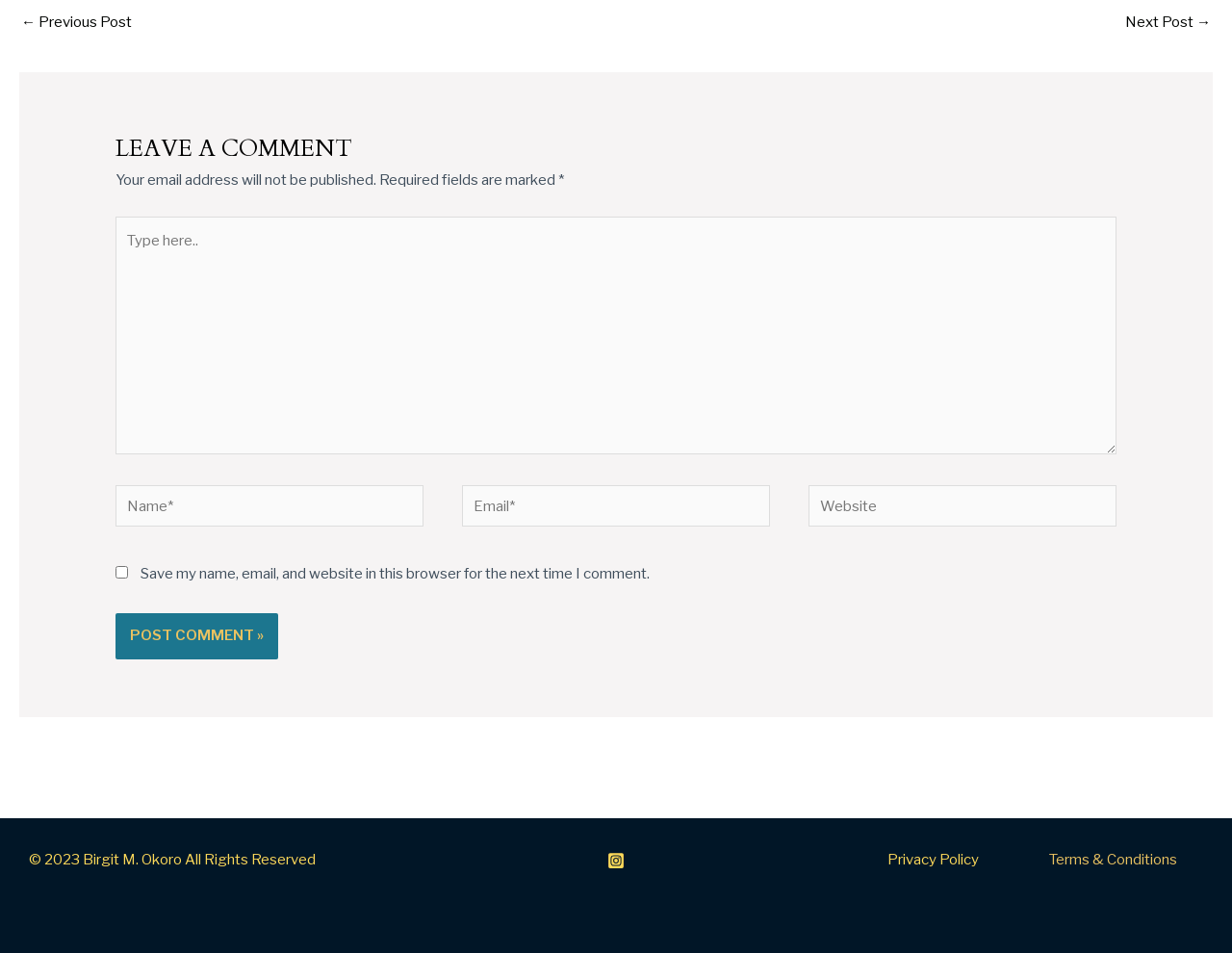Bounding box coordinates should be in the format (top-left x, top-left y, bottom-right x, bottom-right y) and all values should be floating point numbers between 0 and 1. Determine the bounding box coordinate for the UI element described as: parent_node: Website name="url" placeholder="Website"

[0.656, 0.509, 0.906, 0.552]